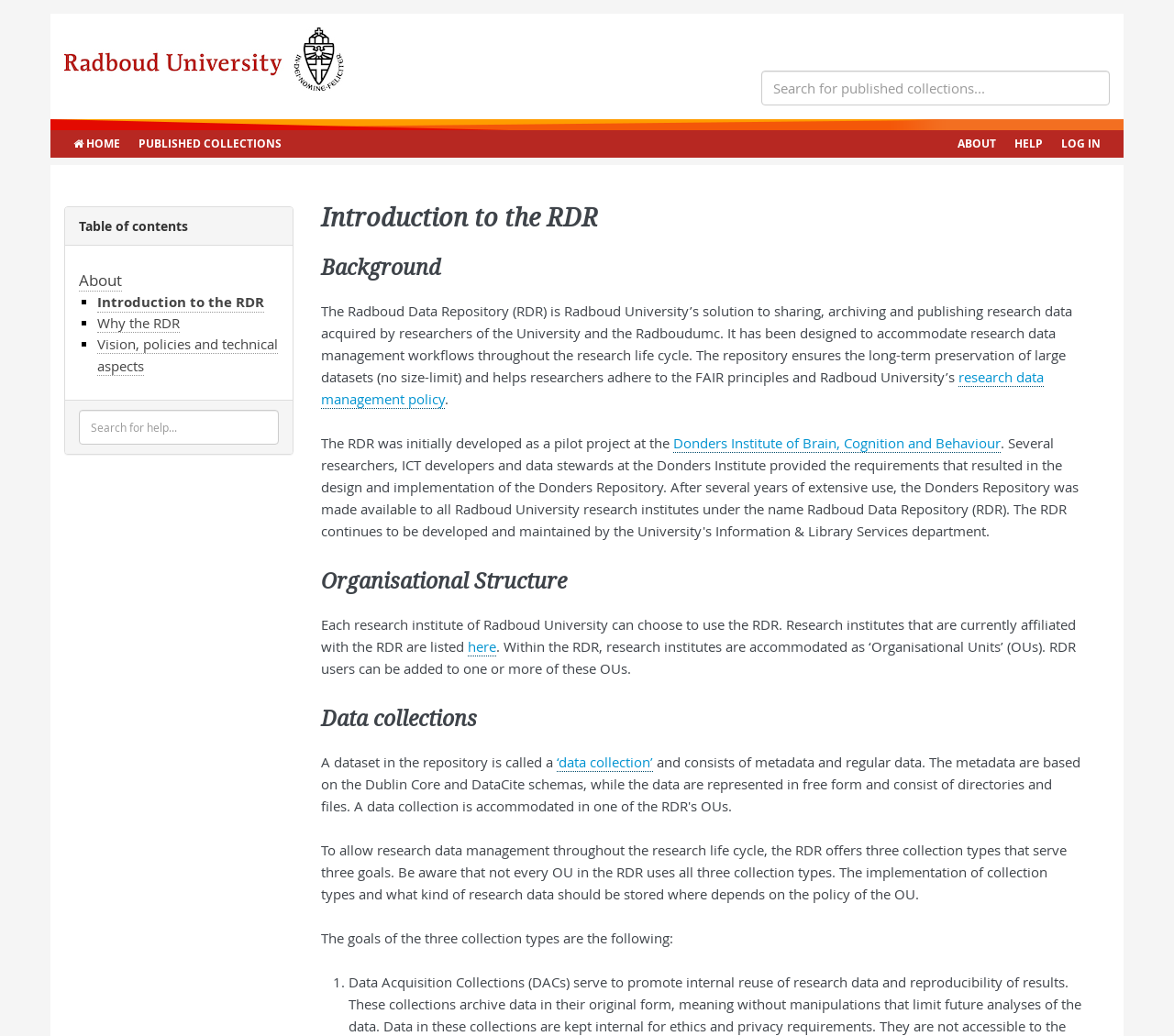Highlight the bounding box coordinates of the region I should click on to meet the following instruction: "Get help".

[0.856, 0.126, 0.896, 0.152]